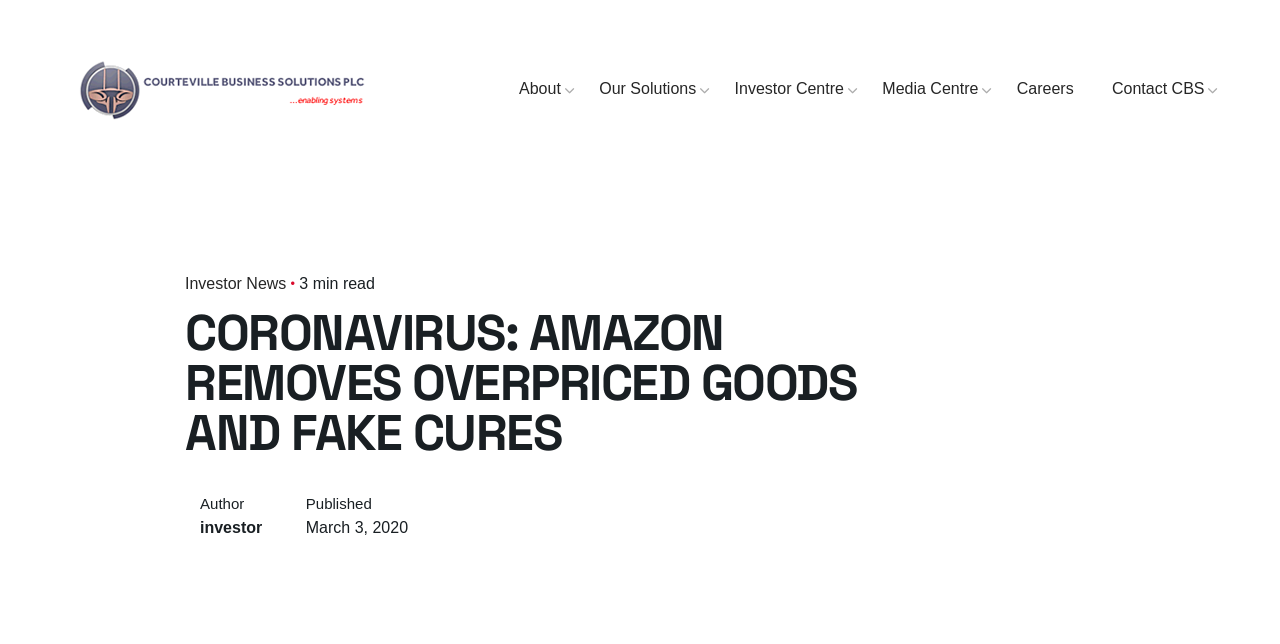Generate an in-depth caption that captures all aspects of the webpage.

The webpage appears to be a news article or blog post from Courteville Business Solutions Plc, with a focus on the topic of Amazon removing overpriced goods and fake cures related to the coronavirus. 

At the top left of the page, there is a logo or image of Courteville Business Solutions Plc, which is also a clickable link. 

To the right of the logo, there are several navigation links, including "About", "Our Solutions", "Investor Centre", "Media Centre", "Careers", and "Contact CBS". These links are positioned horizontally and are evenly spaced.

Below the navigation links, there is a prominent heading that reads "CORONAVIRUS: AMAZON REMOVES OVERPRICED GOODS AND FAKE CURES". 

On the left side of the page, below the heading, there is a link to "Investor News". Next to this link, there is a text that indicates the article's reading time, "3 min read". 

At the bottom of the page, there are several lines of text that provide metadata about the article. The author's name is not specified, but there is a label "Author" followed by a blank space. The article's category is labeled as "investor". The publication date is specified as "March 3, 2020".